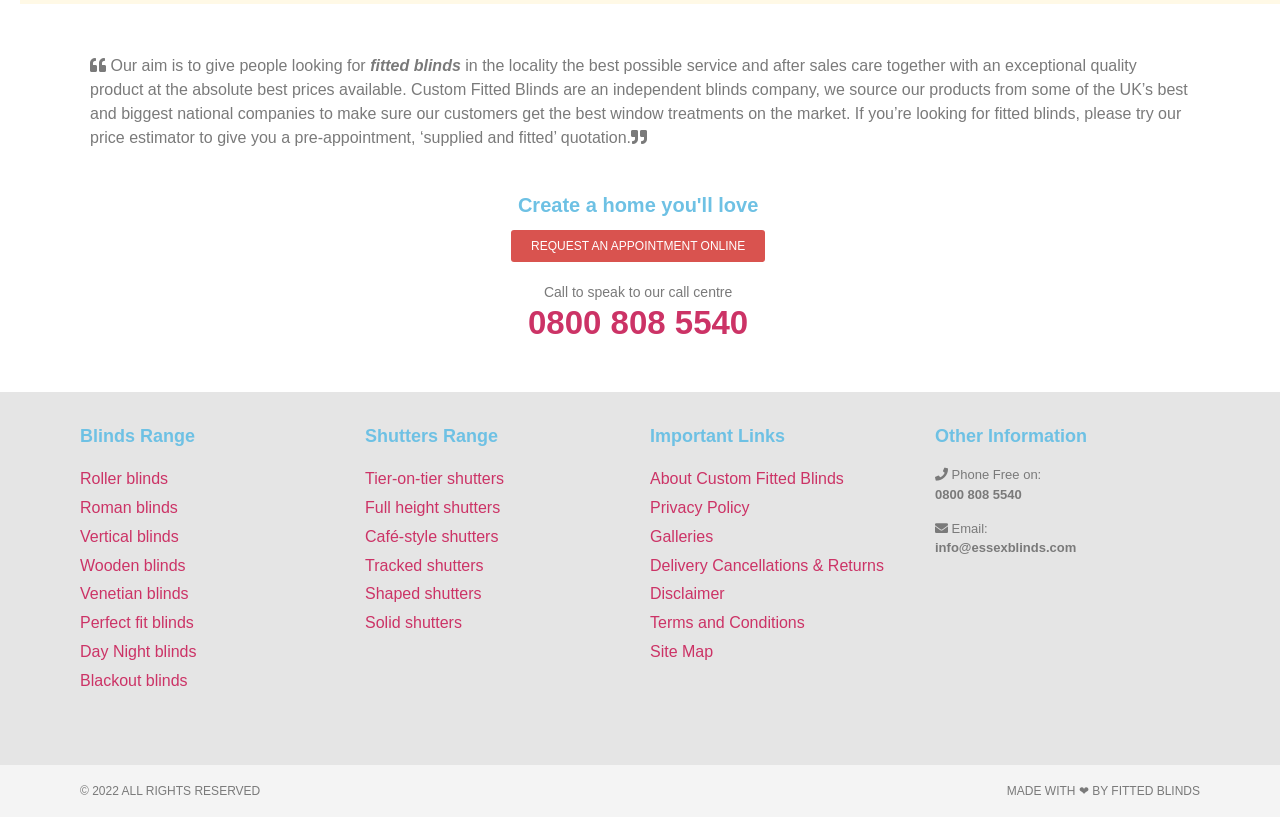How can I get a quotation?
Craft a detailed and extensive response to the question.

If you're looking for fitted blinds, you can try the price estimator to get a pre-appointment, 'supplied and fitted' quotation, as mentioned in the StaticText element with bounding box coordinates [0.07, 0.07, 0.928, 0.179].